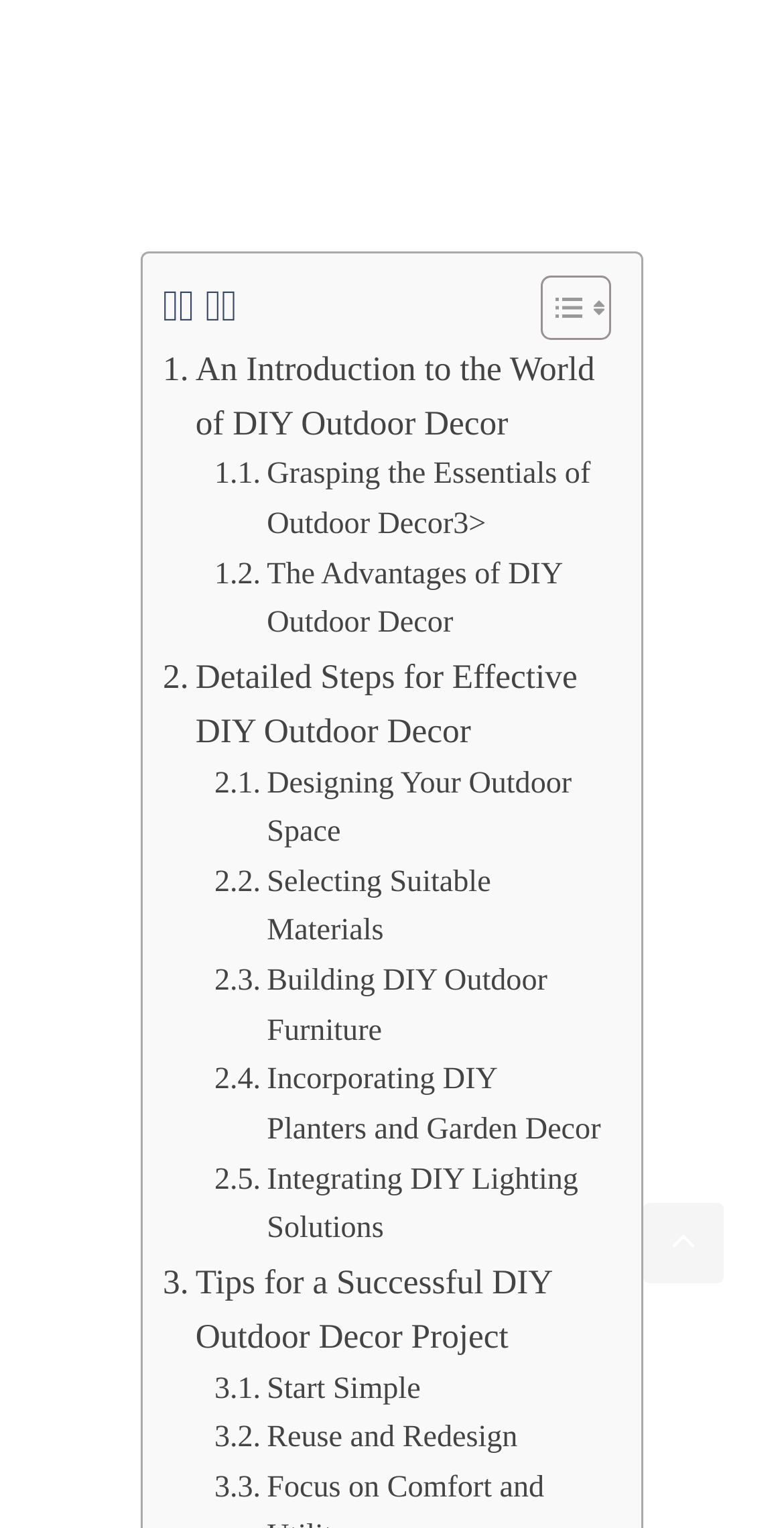Can you find the bounding box coordinates of the area I should click to execute the following instruction: "Read an introduction to the world of DIY outdoor decor"?

[0.208, 0.223, 0.767, 0.295]